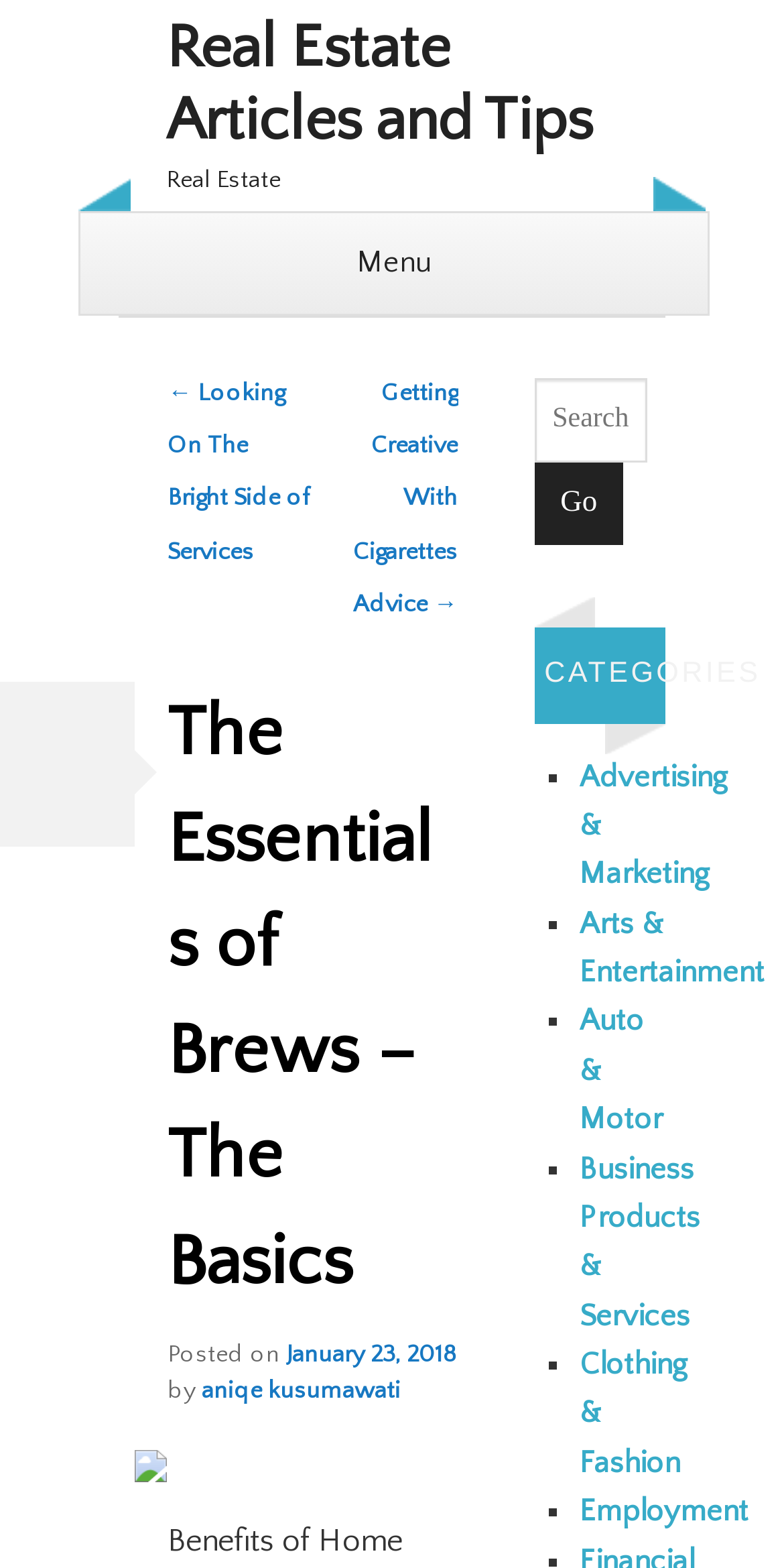Determine the bounding box coordinates of the element's region needed to click to follow the instruction: "Click on 'aniqe kusumawati'". Provide these coordinates as four float numbers between 0 and 1, formatted as [left, top, right, bottom].

[0.258, 0.878, 0.511, 0.895]